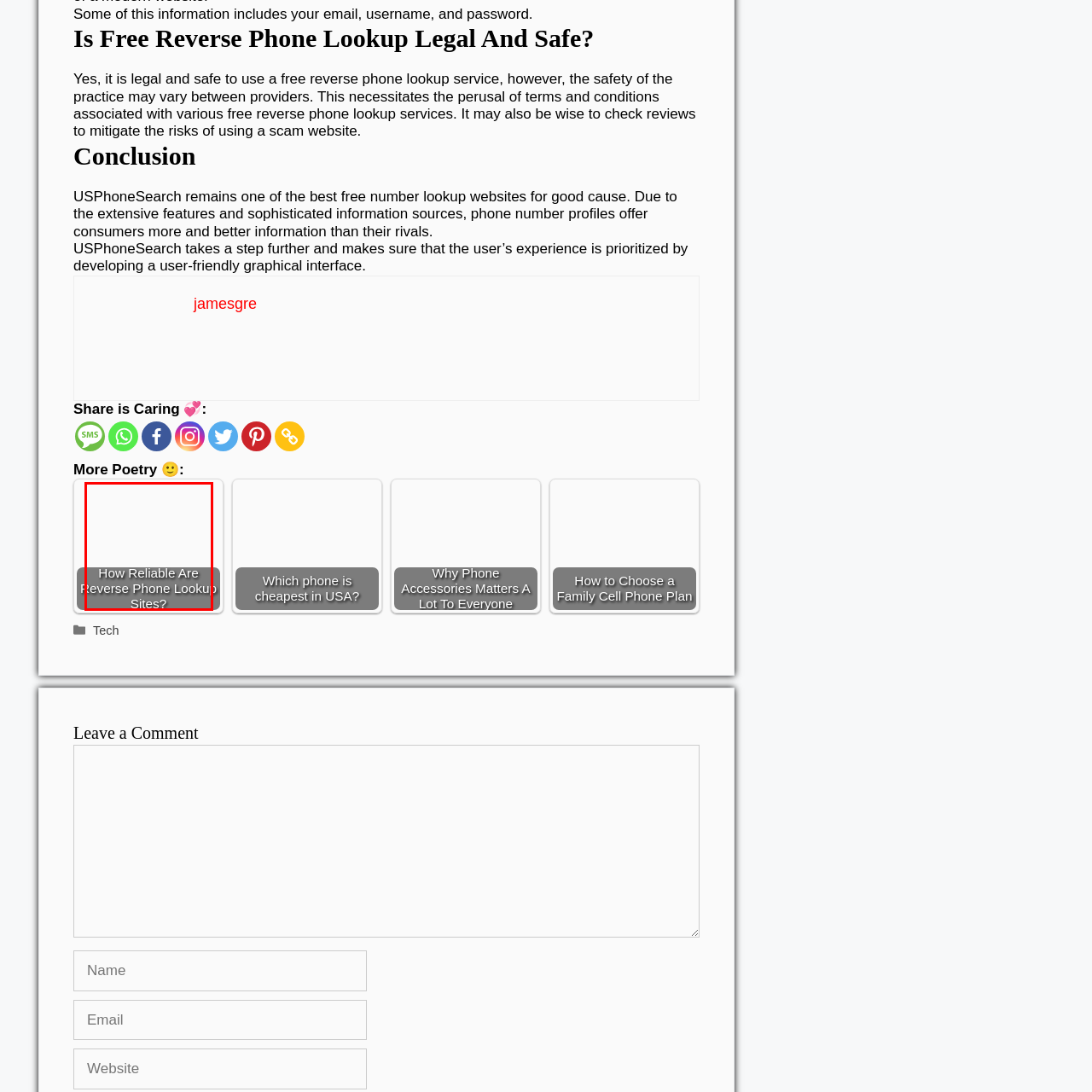Pay attention to the image encircled in red and give a thorough answer to the subsequent question, informed by the visual details in the image:
What is the purpose of the webpage?

The purpose of the webpage is to provide an evaluation of the trustworthiness and effectiveness of reverse phone lookup sites, encouraging consumers to make informed choices regarding which services to use.